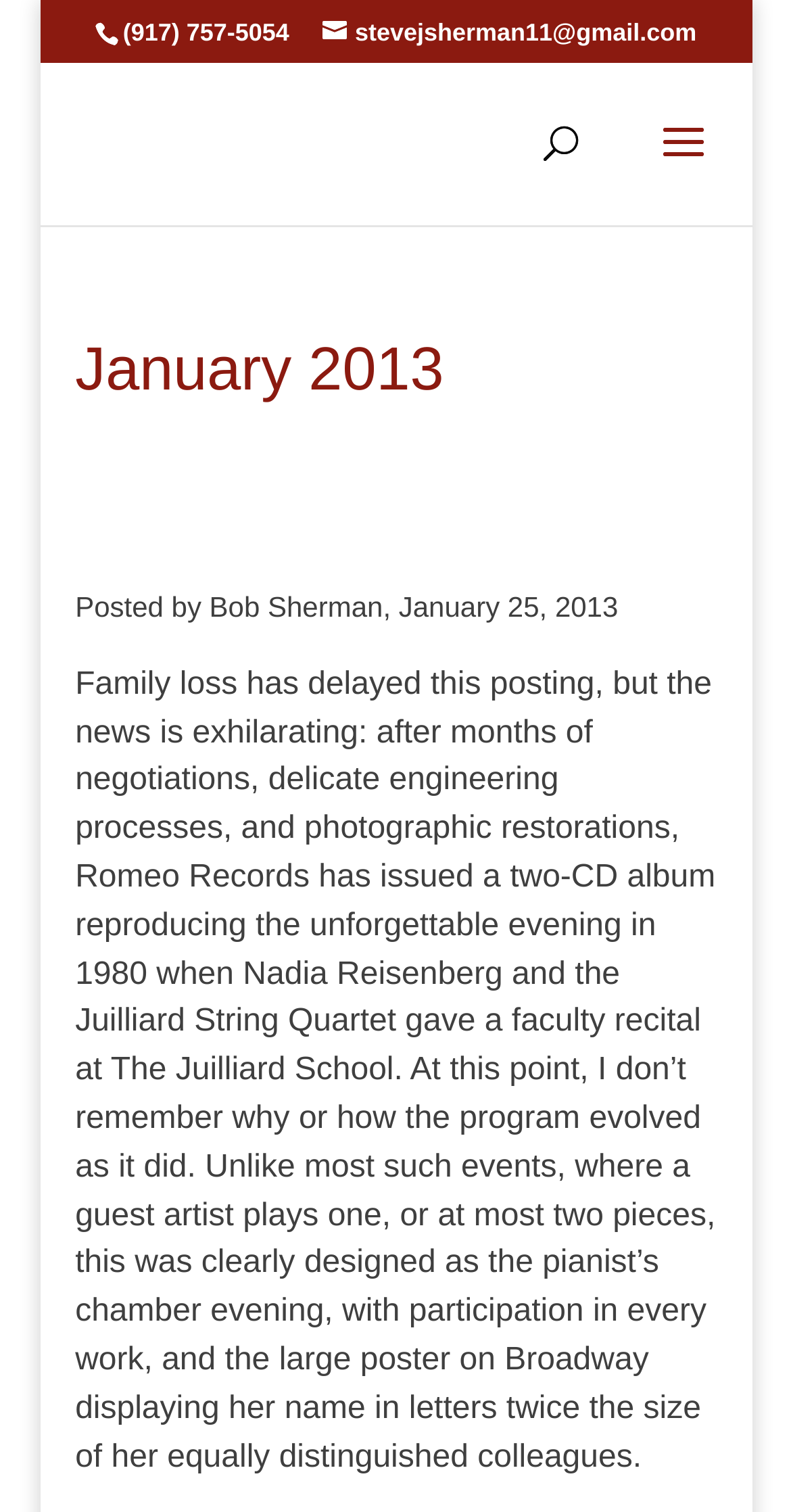Provide the bounding box coordinates of the HTML element this sentence describes: "alt="Nadia Reisenberg/Clara Rockmore Foundation"". The bounding box coordinates consist of four float numbers between 0 and 1, i.e., [left, top, right, bottom].

[0.105, 0.083, 0.326, 0.104]